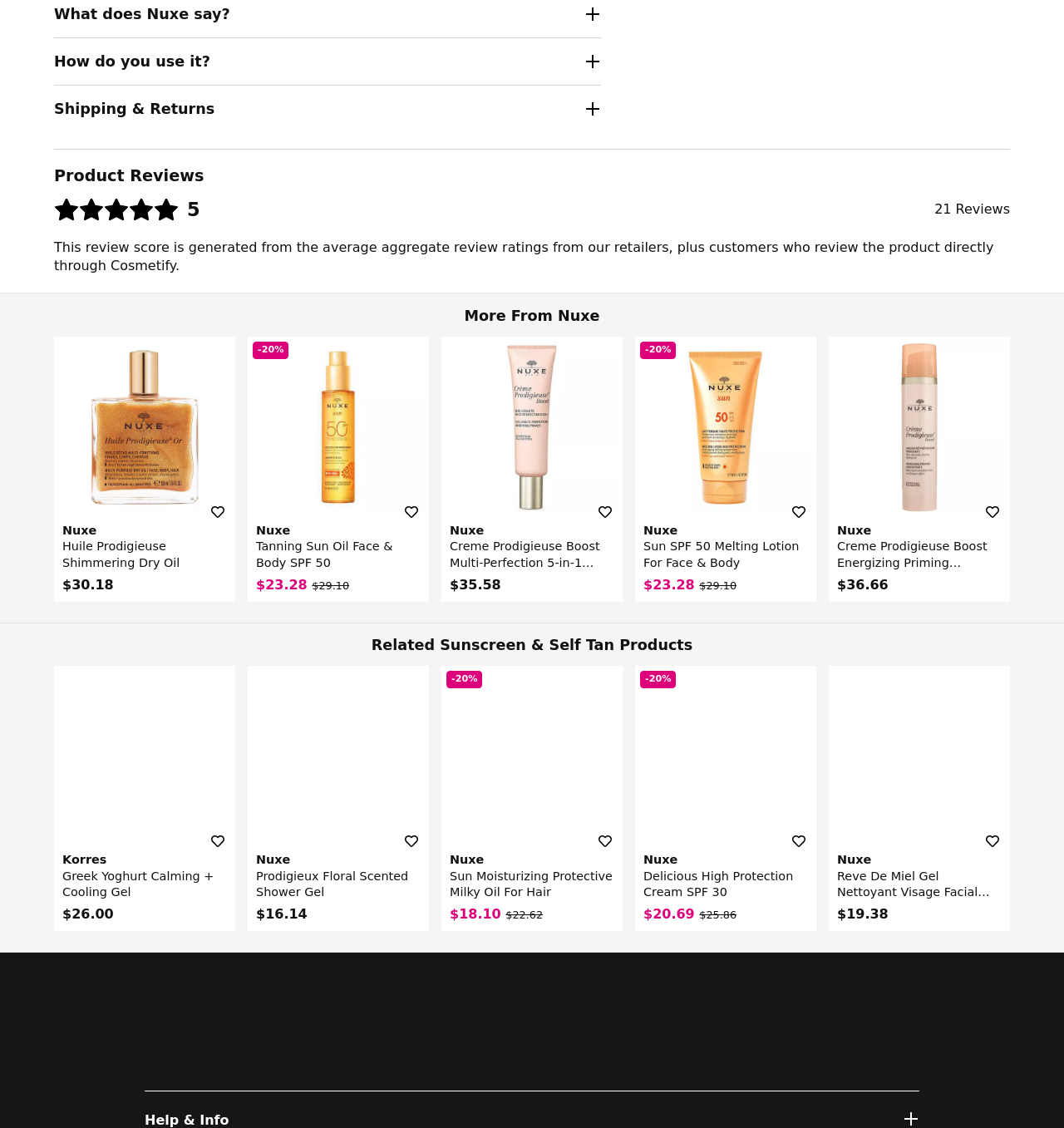Can you determine the bounding box coordinates of the area that needs to be clicked to fulfill the following instruction: "Follow Cosmetify on Instagram"?

[0.32, 0.866, 0.352, 0.896]